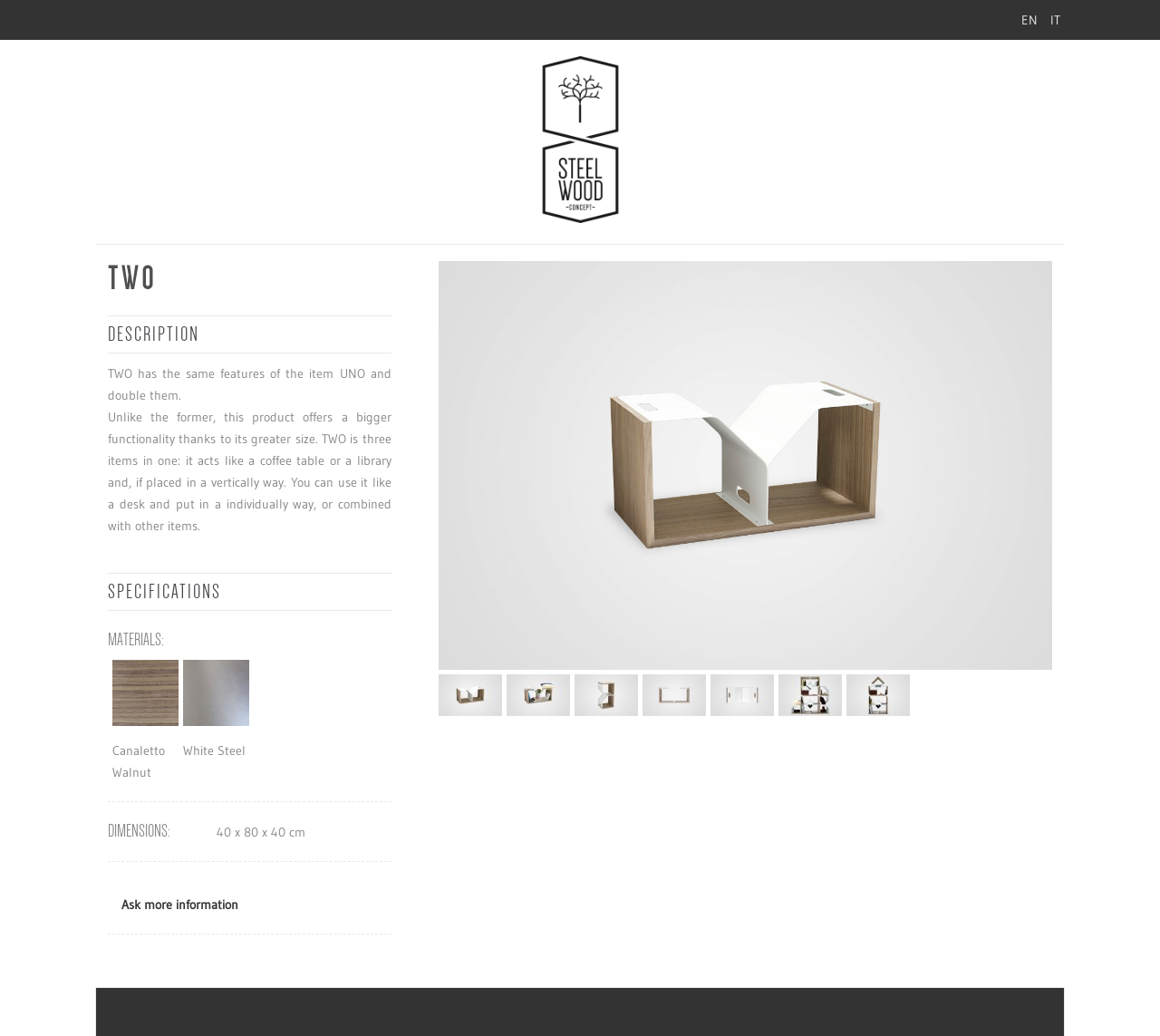Using the provided element description: "Ask more information", identify the bounding box coordinates. The coordinates should be four floats between 0 and 1 in the order [left, top, right, bottom].

[0.105, 0.865, 0.205, 0.881]